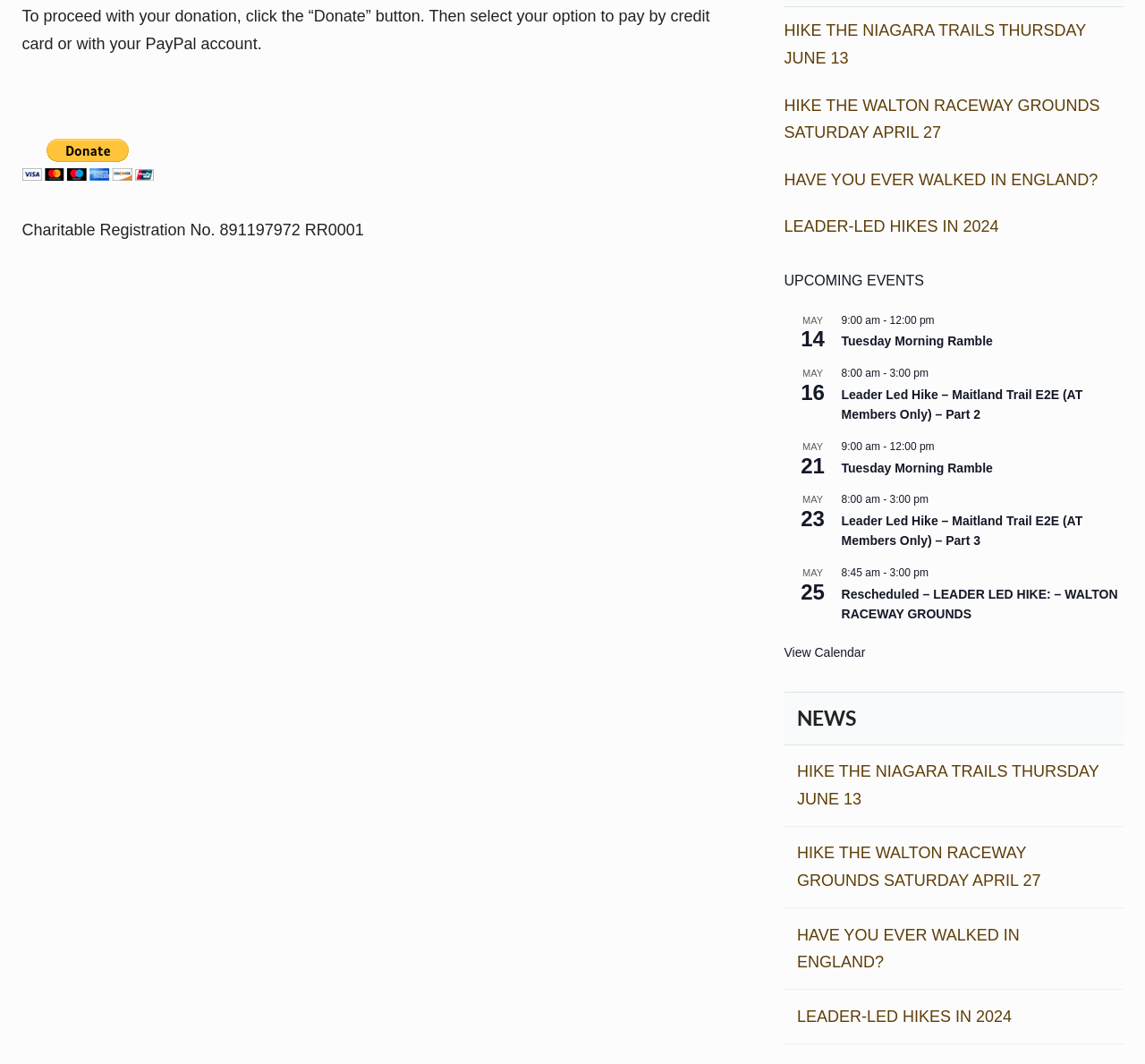Using the webpage screenshot, find the UI element described by View Calendar. Provide the bounding box coordinates in the format (top-left x, top-left y, bottom-right x, bottom-right y), ensuring all values are floating point numbers between 0 and 1.

[0.685, 0.606, 0.756, 0.621]